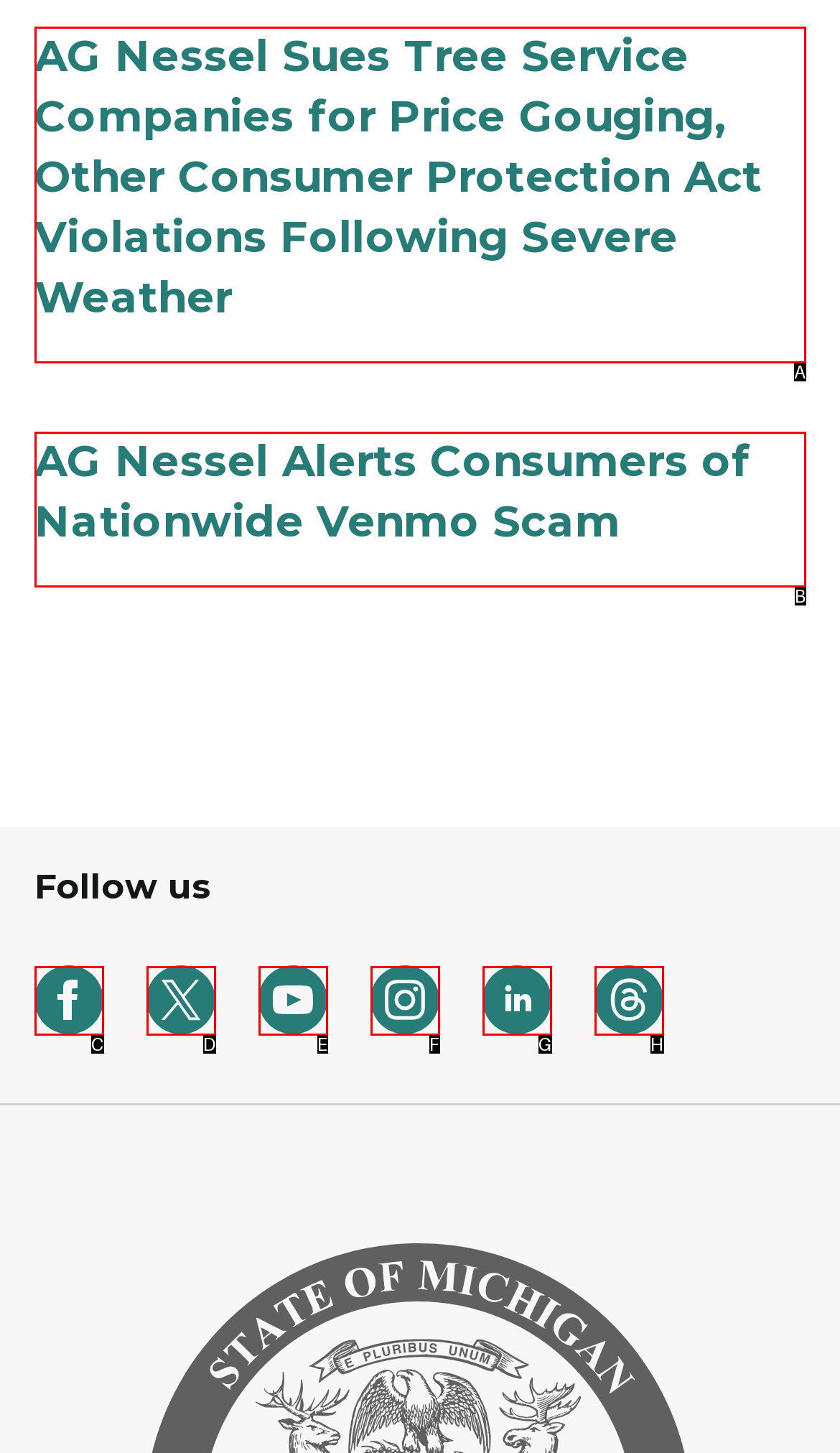Select the HTML element that corresponds to the description: aria-label="linkedin". Reply with the letter of the correct option.

G